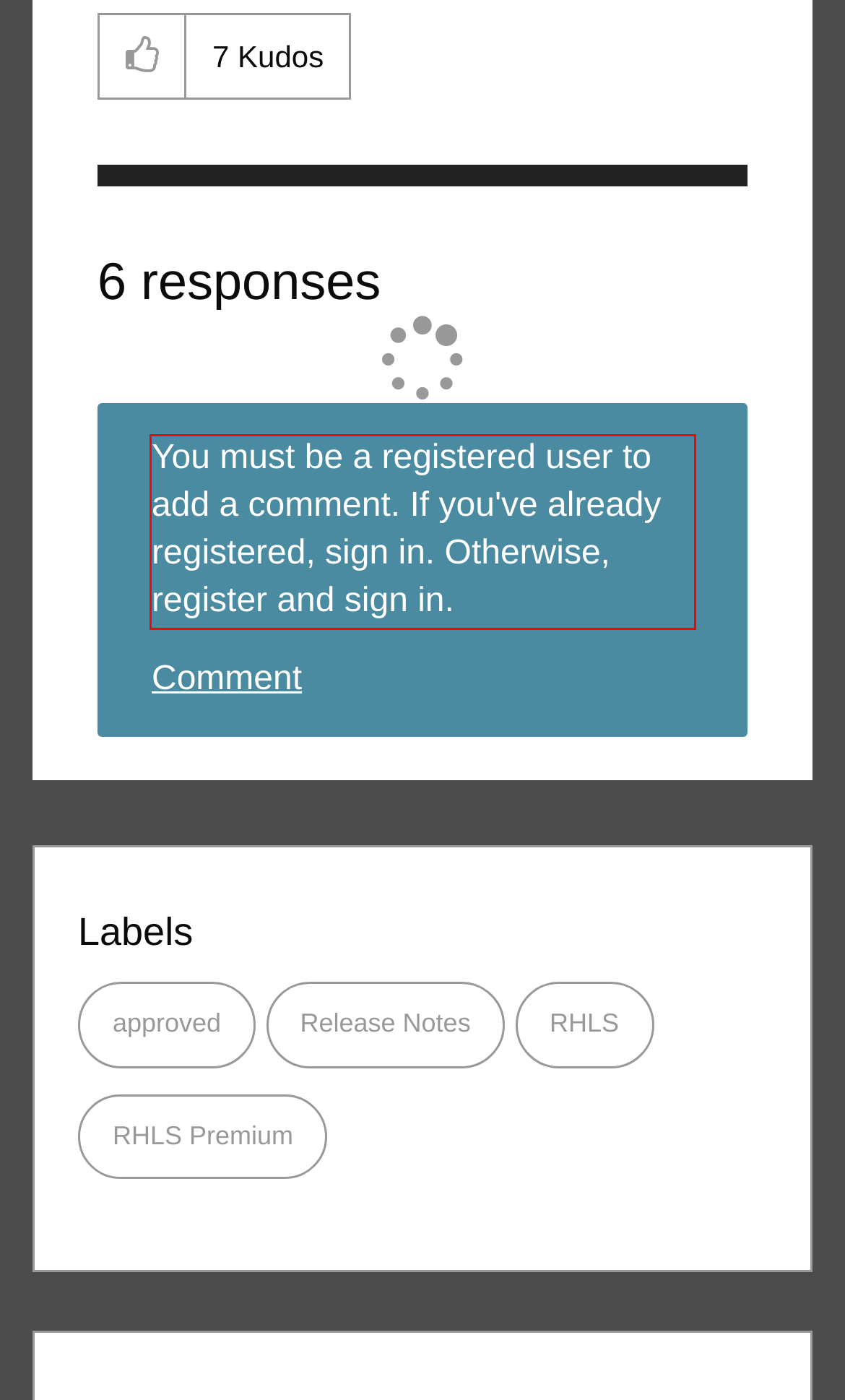With the provided screenshot of a webpage, locate the red bounding box and perform OCR to extract the text content inside it.

You must be a registered user to add a comment. If you've already registered, sign in. Otherwise, register and sign in.